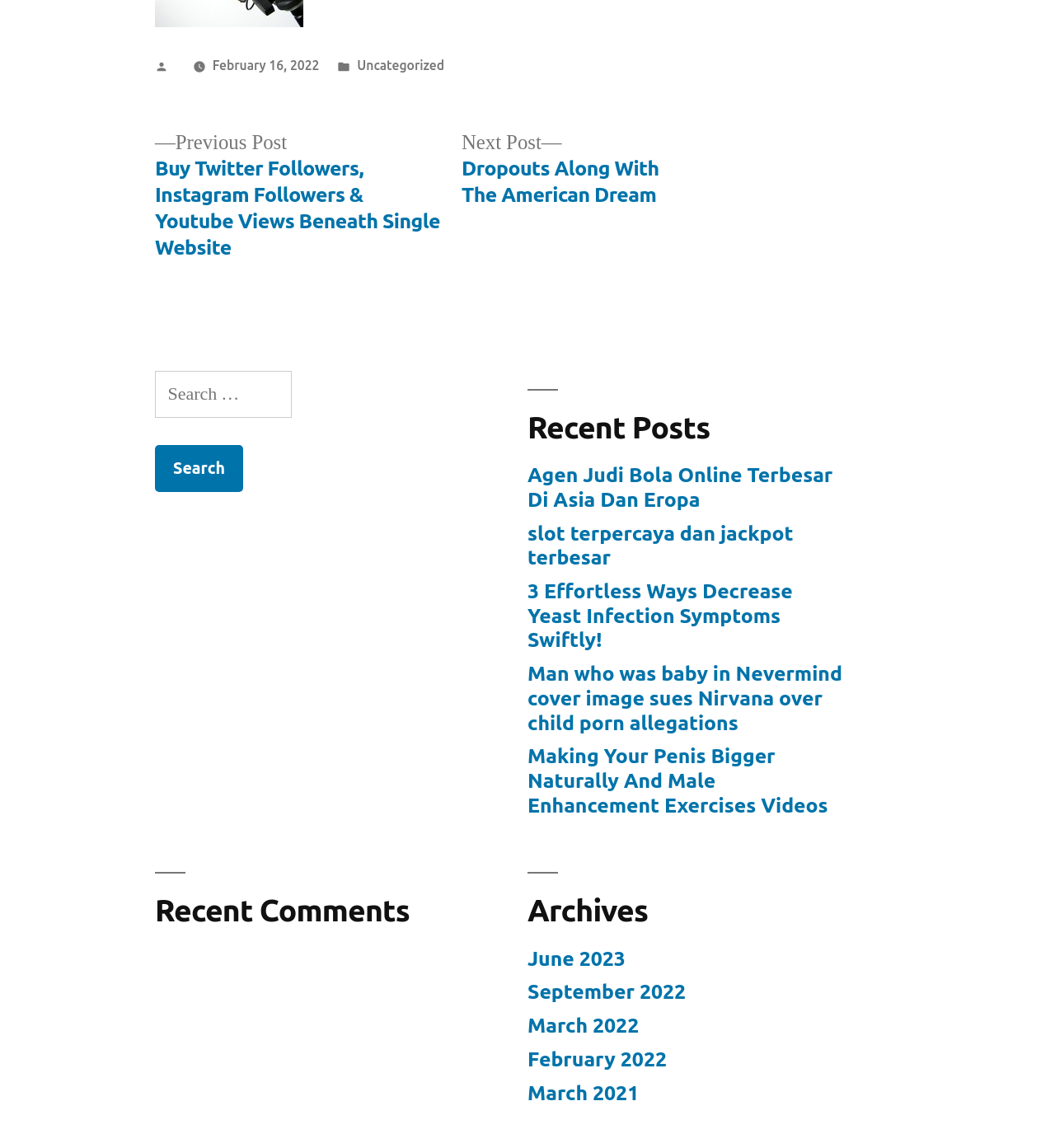What is the category of the posted article?
Using the image, elaborate on the answer with as much detail as possible.

I found the category of the posted article by looking at the footer section of the webpage, where it says 'Posted in' followed by a link with the text 'Uncategorized'.